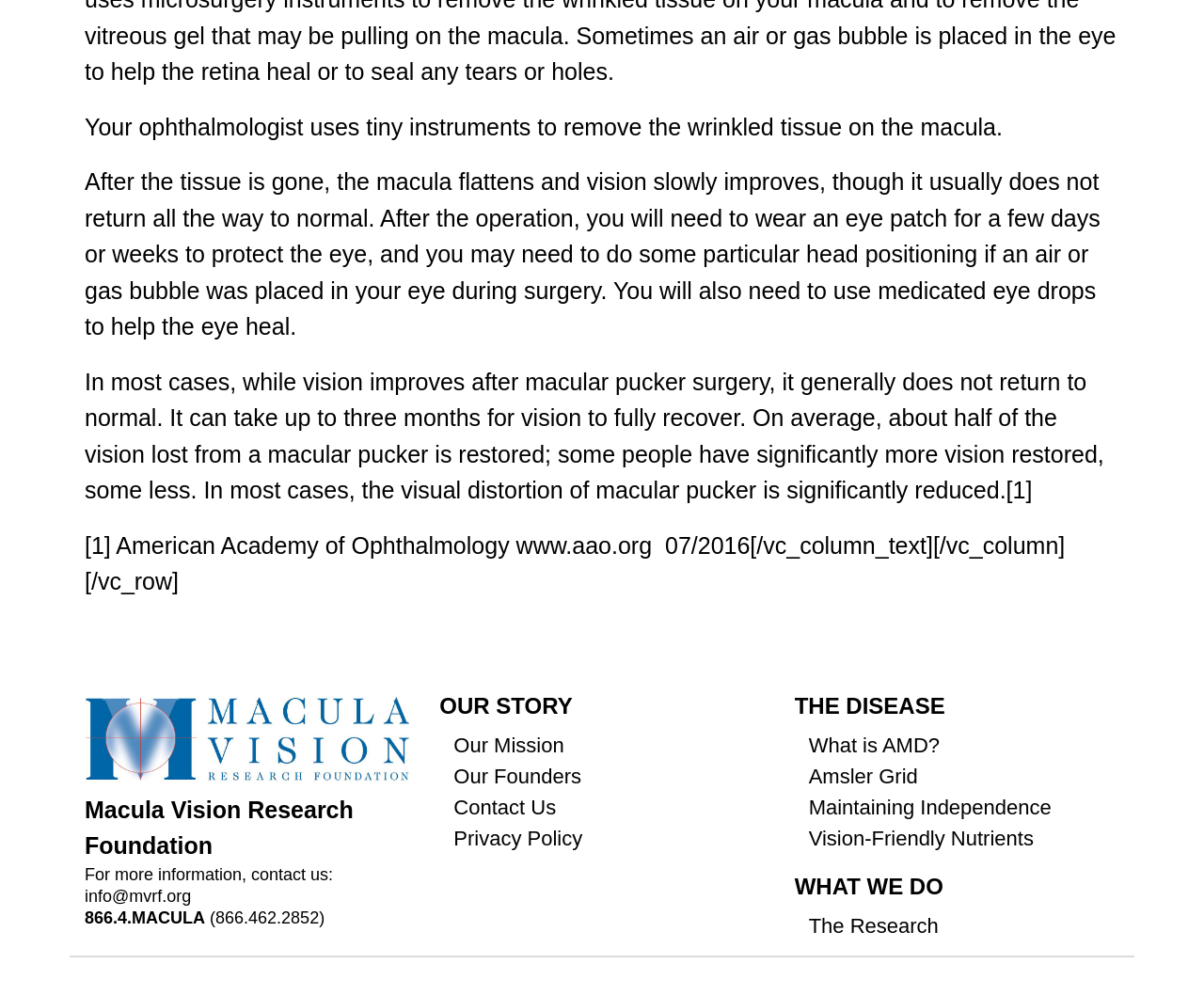Identify the bounding box coordinates of the clickable region to carry out the given instruction: "Visit the American Academy of Ophthalmology website".

[0.429, 0.534, 0.541, 0.561]